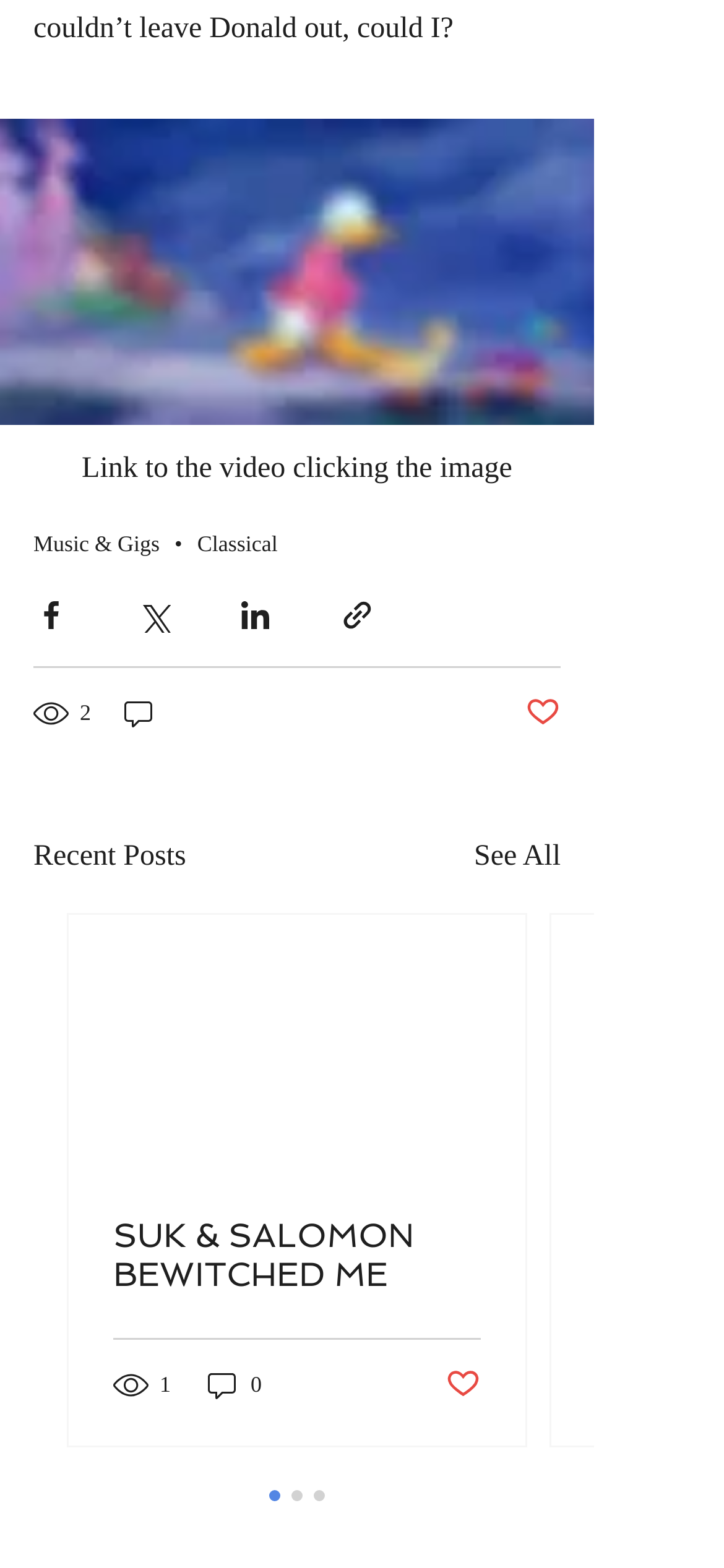What is the status of the like button on the first post?
Please provide a comprehensive answer based on the contents of the image.

The like button on the first post is not marked as liked, as the button text is 'Post not marked as liked', indicating that the user has not liked the post.